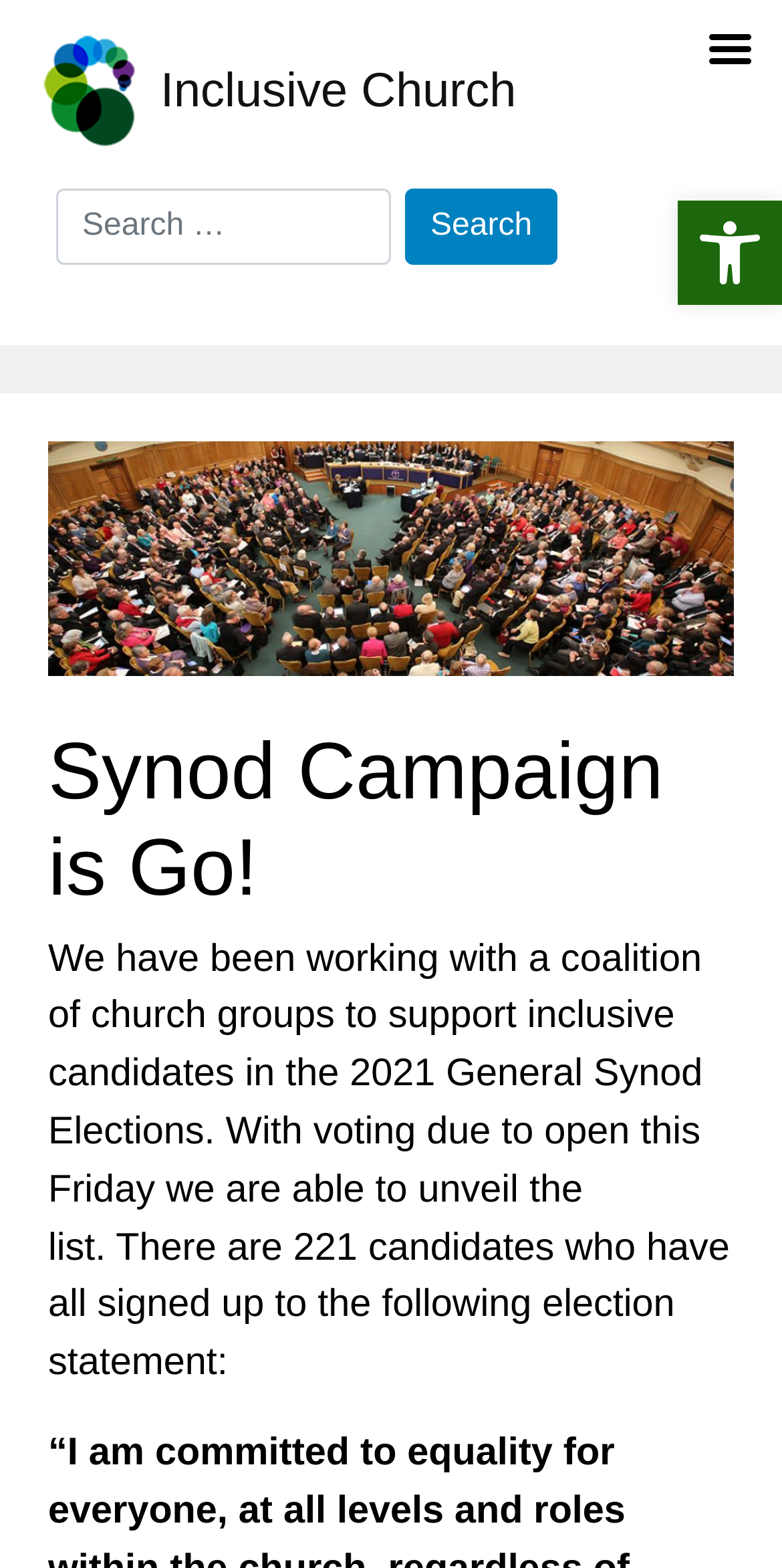Answer the following inquiry with a single word or phrase:
What is the name of the organization behind the webpage?

Inclusive Church